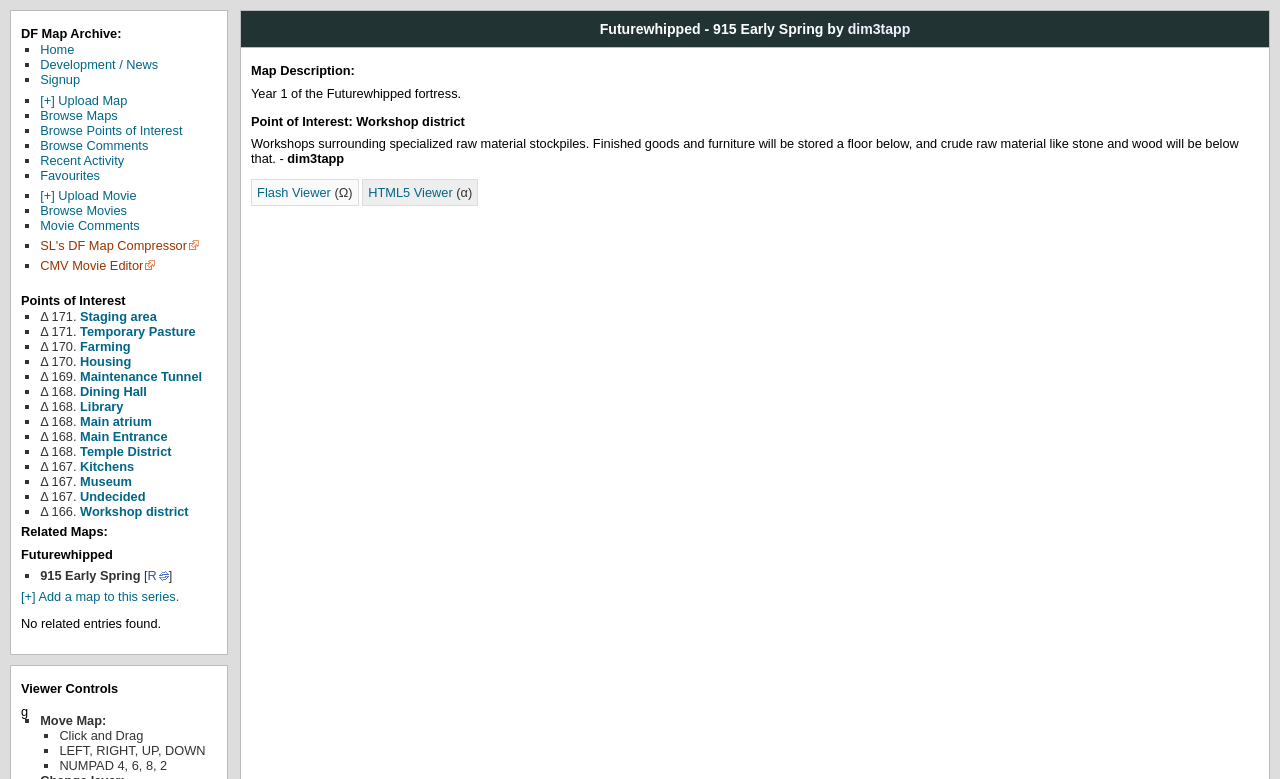Find the bounding box coordinates of the element to click in order to complete this instruction: "Check the Flash map viewer". The bounding box coordinates must be four float numbers between 0 and 1, denoted as [left, top, right, bottom].

[0.201, 0.238, 0.258, 0.257]